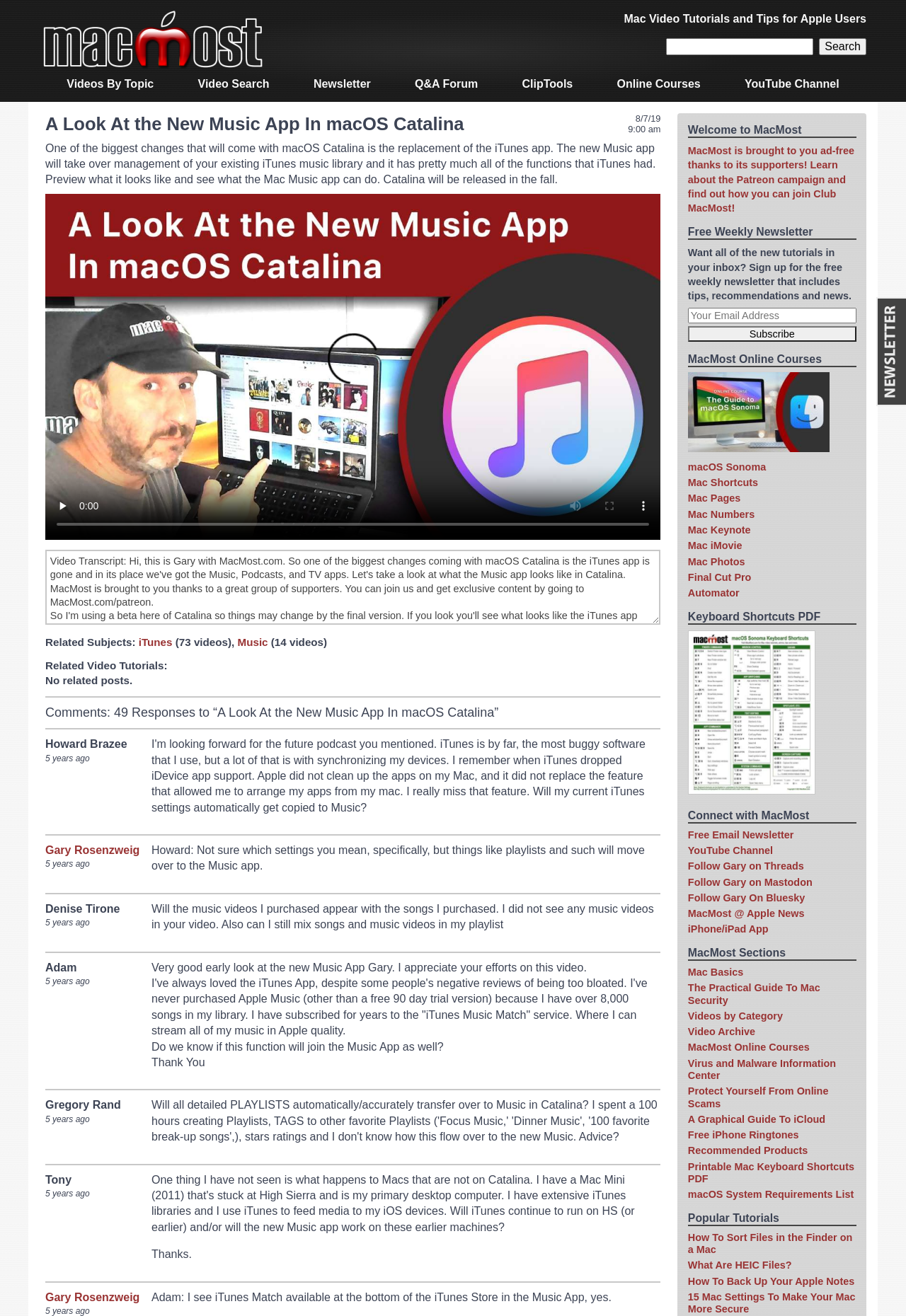Please determine the bounding box coordinates for the UI element described here. Use the format (top-left x, top-left y, bottom-right x, bottom-right y) with values bounded between 0 and 1: January 2, 2024

None